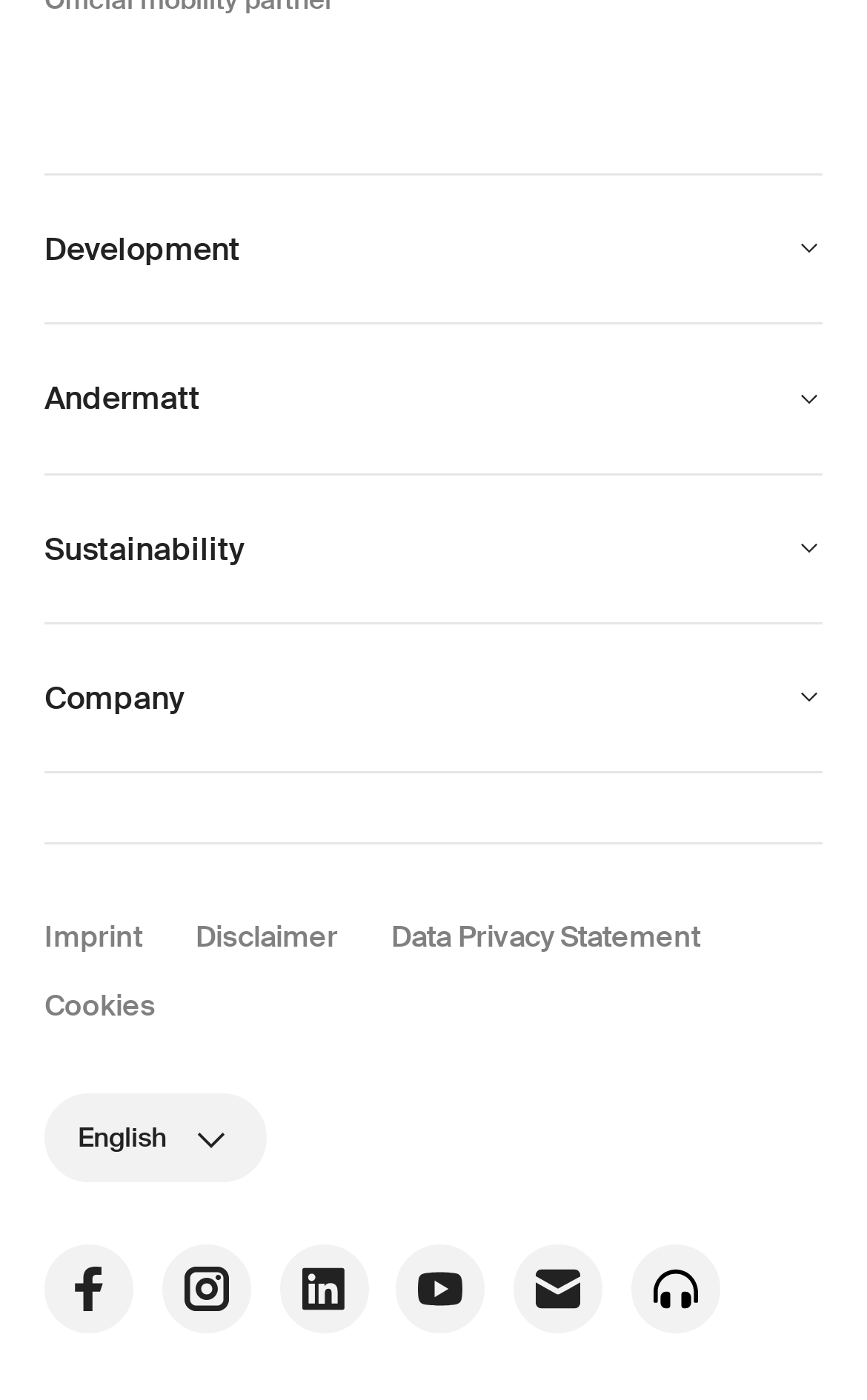Please provide the bounding box coordinates for the element that needs to be clicked to perform the following instruction: "Switch to English". The coordinates should be given as four float numbers between 0 and 1, i.e., [left, top, right, bottom].

[0.051, 0.78, 0.308, 0.844]